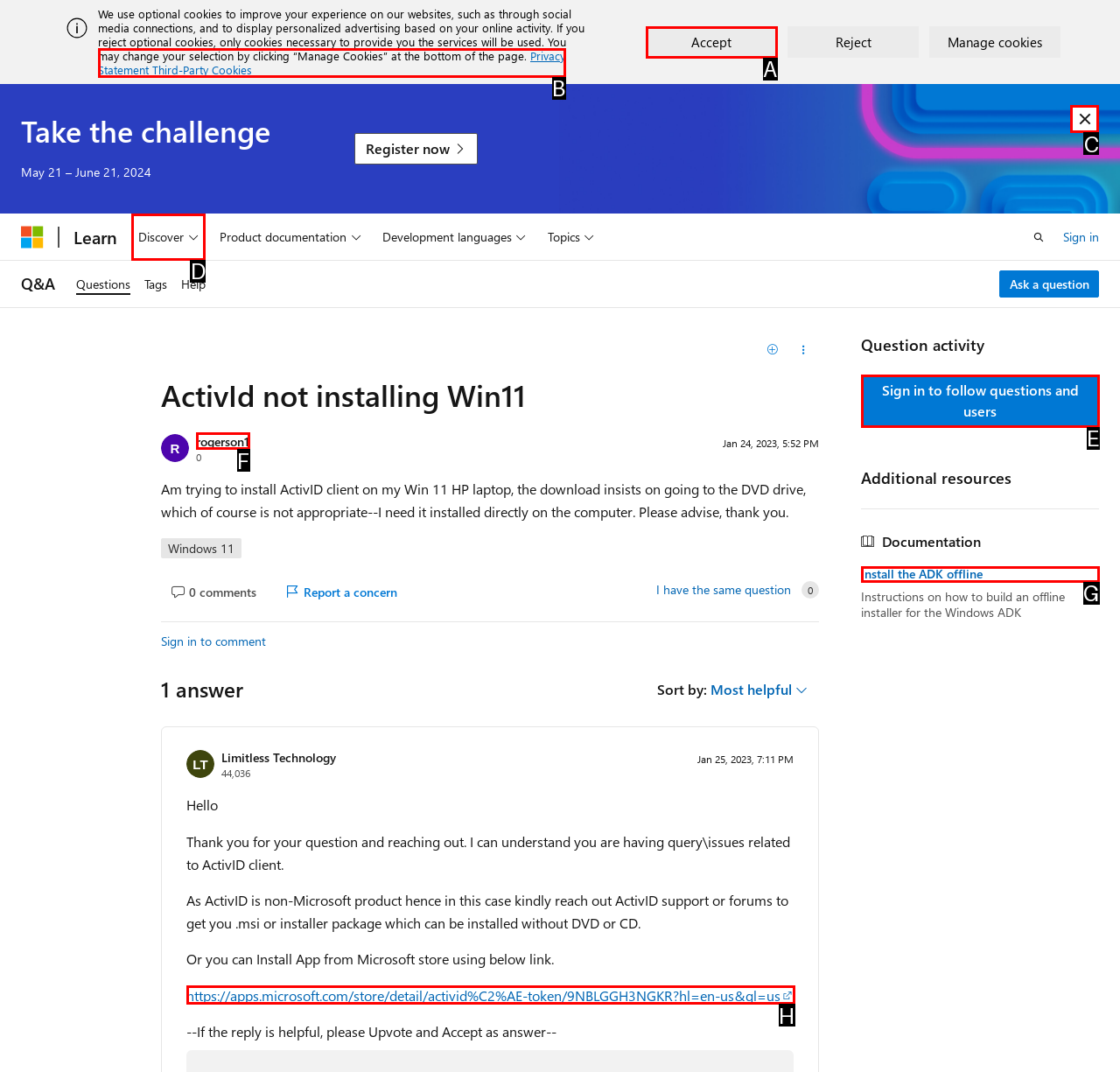Identify the HTML element to click to fulfill this task: Click the 'Dismiss alert' button
Answer with the letter from the given choices.

C